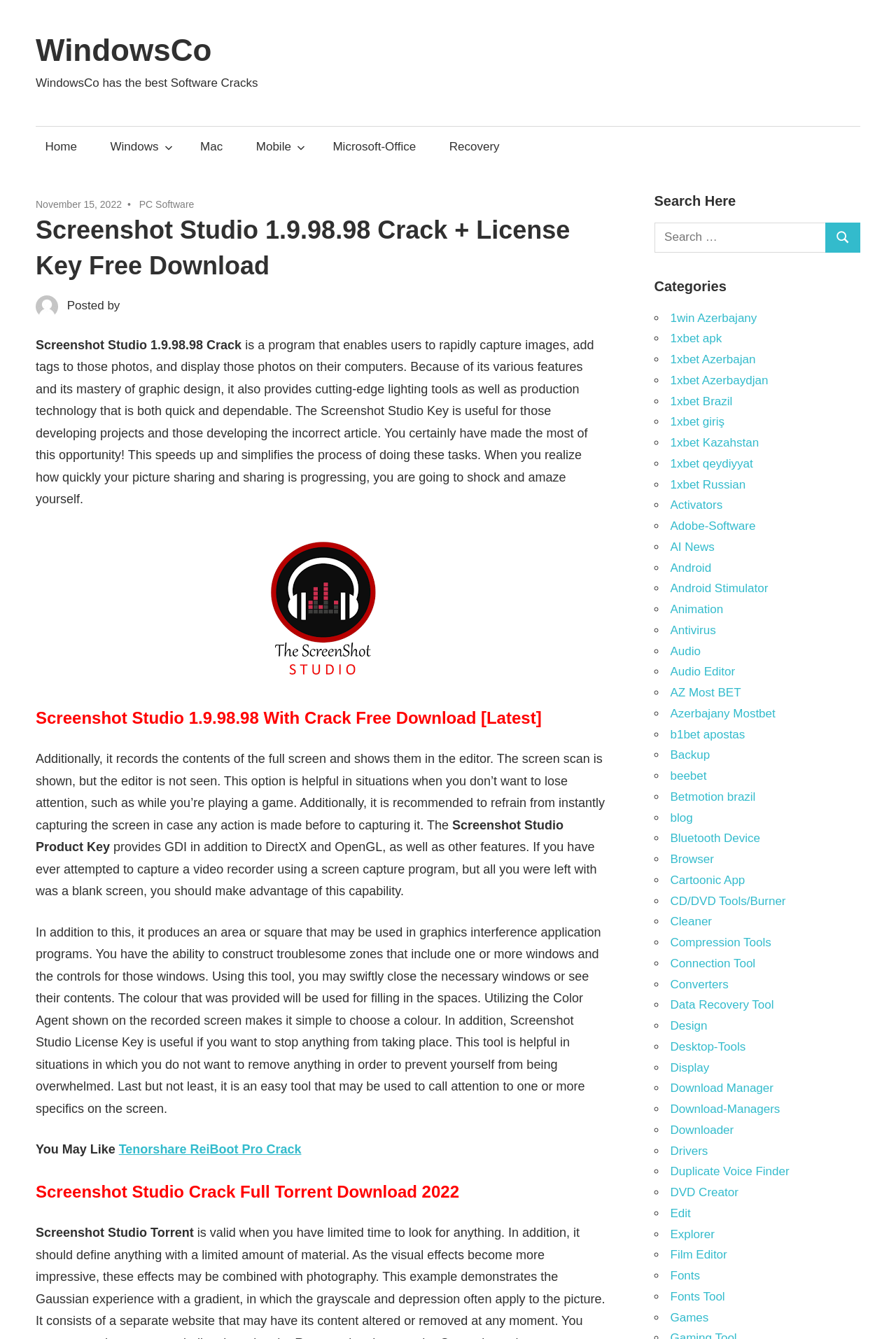Highlight the bounding box coordinates of the element you need to click to perform the following instruction: "Click on the 'Home' link."

[0.04, 0.094, 0.097, 0.125]